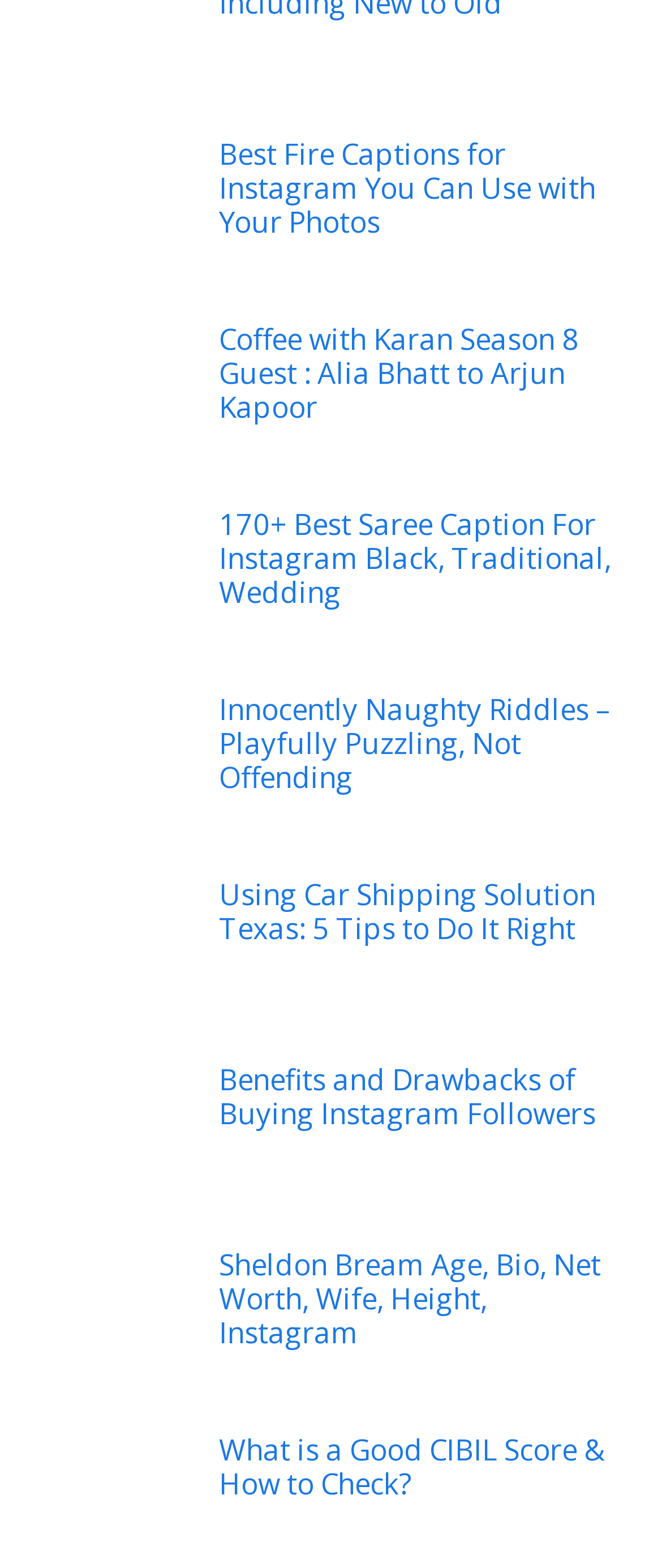Answer the question using only one word or a concise phrase: How many links are on this webpage?

10